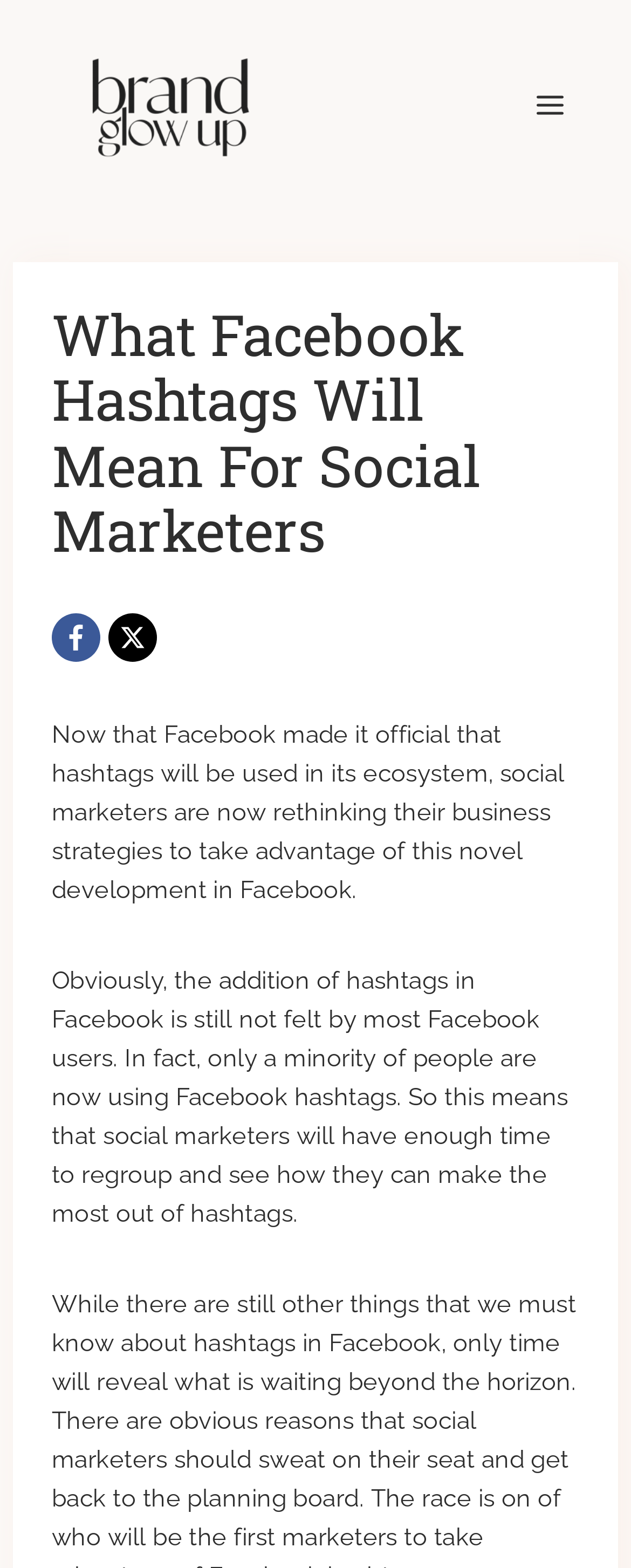What is the topic of the article?
From the details in the image, provide a complete and detailed answer to the question.

Based on the content of the webpage, it is clear that the article is discussing the impact of Facebook's decision to use hashtags on social marketers. The text mentions Facebook's official announcement and how social marketers are rethinking their strategies to take advantage of this development.